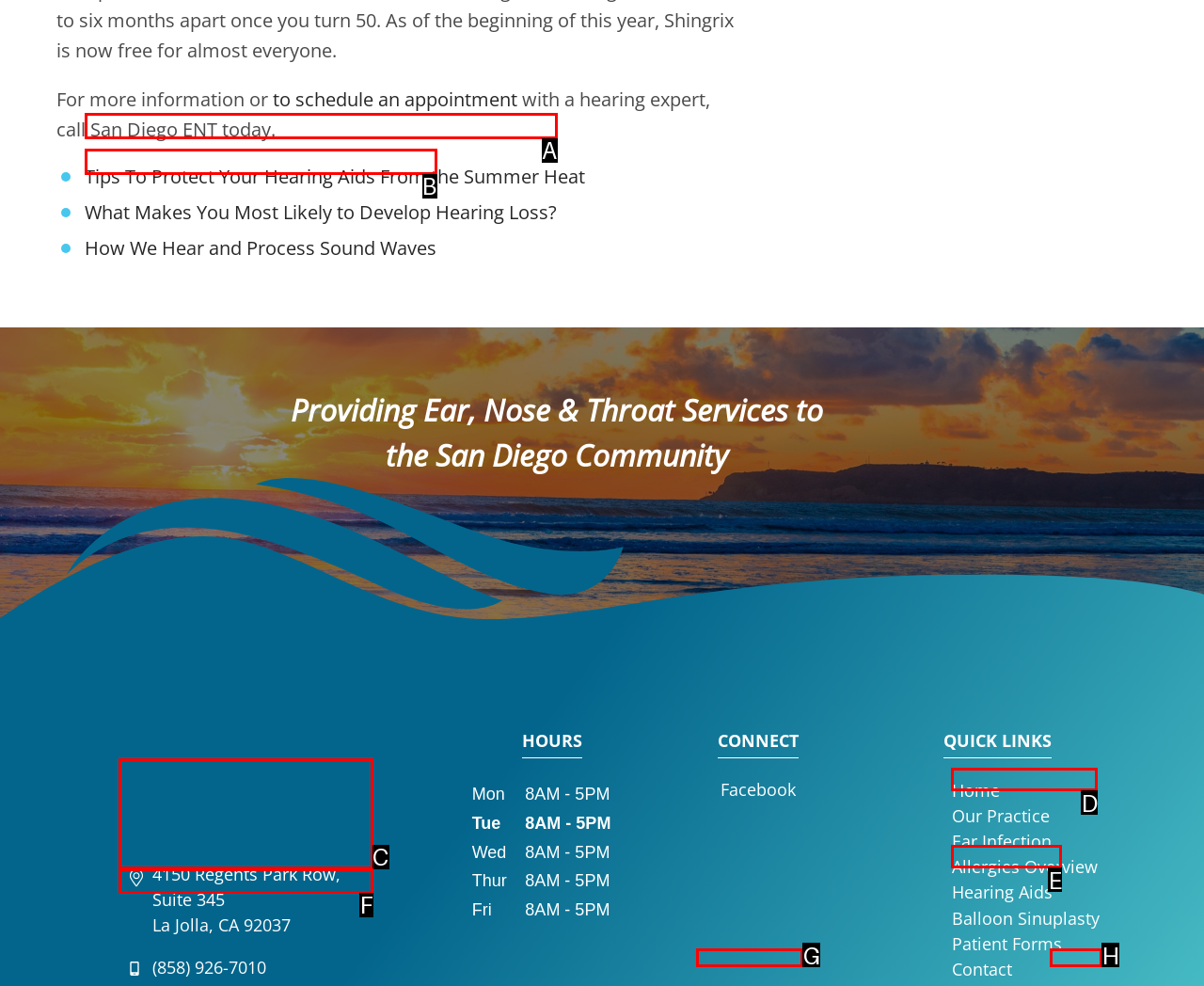Select the right option to accomplish this task: Call San Diego ENT at (858) 926-7010. Reply with the letter corresponding to the correct UI element.

F